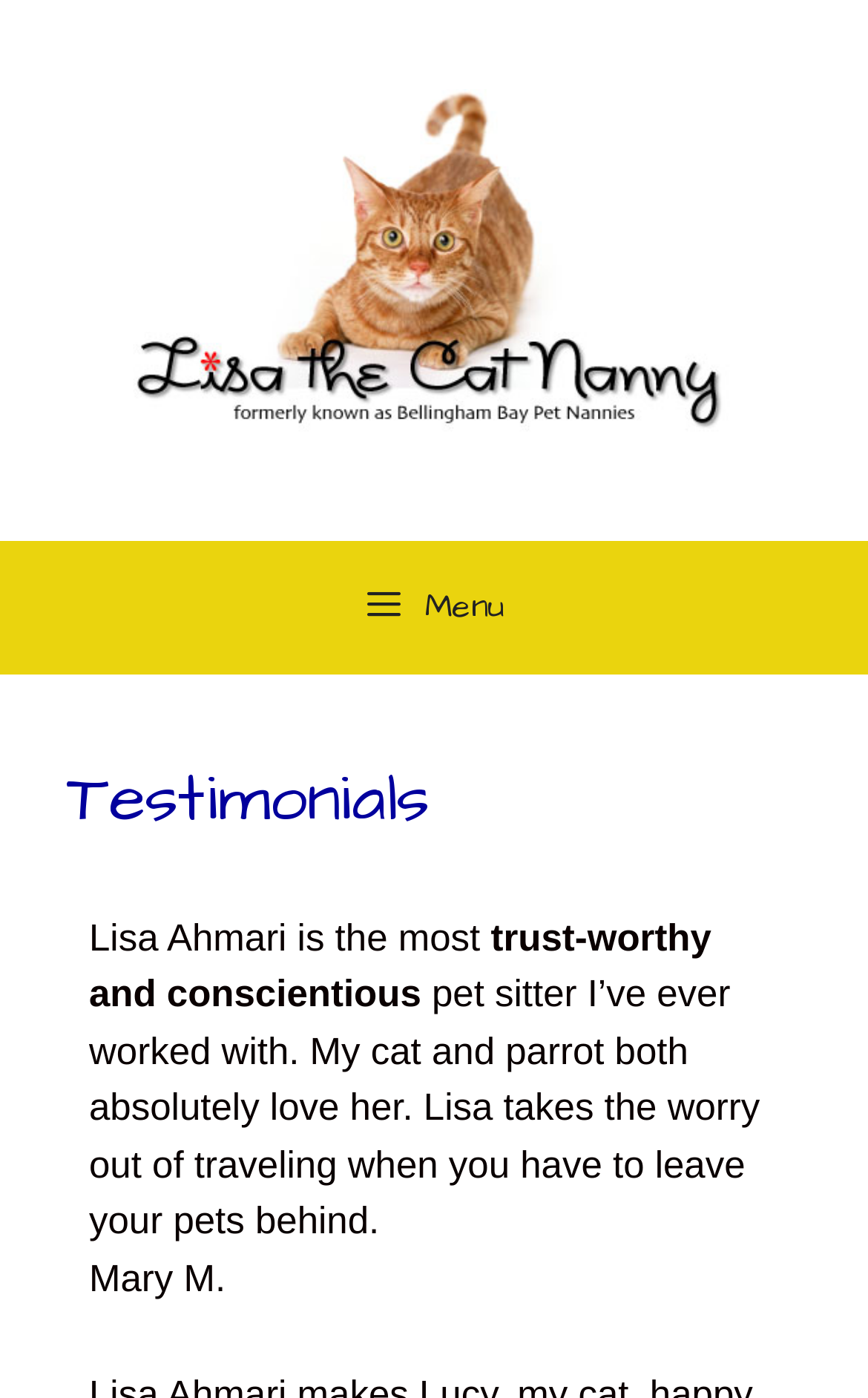Describe all the visual and textual components of the webpage comprehensively.

The webpage is about testimonials for Lisa The Cat Nanny, a pet sitting service. At the top of the page, there is a banner with the site's name, followed by a primary navigation menu. The navigation menu has a button with a menu icon, which is not expanded by default.

Below the navigation menu, there is a header section with a heading that reads "Testimonials". This section takes up a significant portion of the page's width, spanning from the left to almost the right edge.

Under the header, there are three blocks of text that form a single testimonial. The first block reads "Lisa Ahmari is the most", the second block continues with "trust-worthy and conscientious", and the third block completes the testimonial with "pet sitter I’ve ever worked with. My cat and parrot both absolutely love her. Lisa takes the worry out of traveling when you have to leave your pets behind." These blocks of text are positioned close to each other, with the first block starting from the left edge of the page and the subsequent blocks following in a linear fashion.

Below the testimonial, there is a smaller text block that reads "Mary M.", which is likely the name of the person who provided the testimonial. This text block is positioned near the left edge of the page, slightly above the bottom edge.